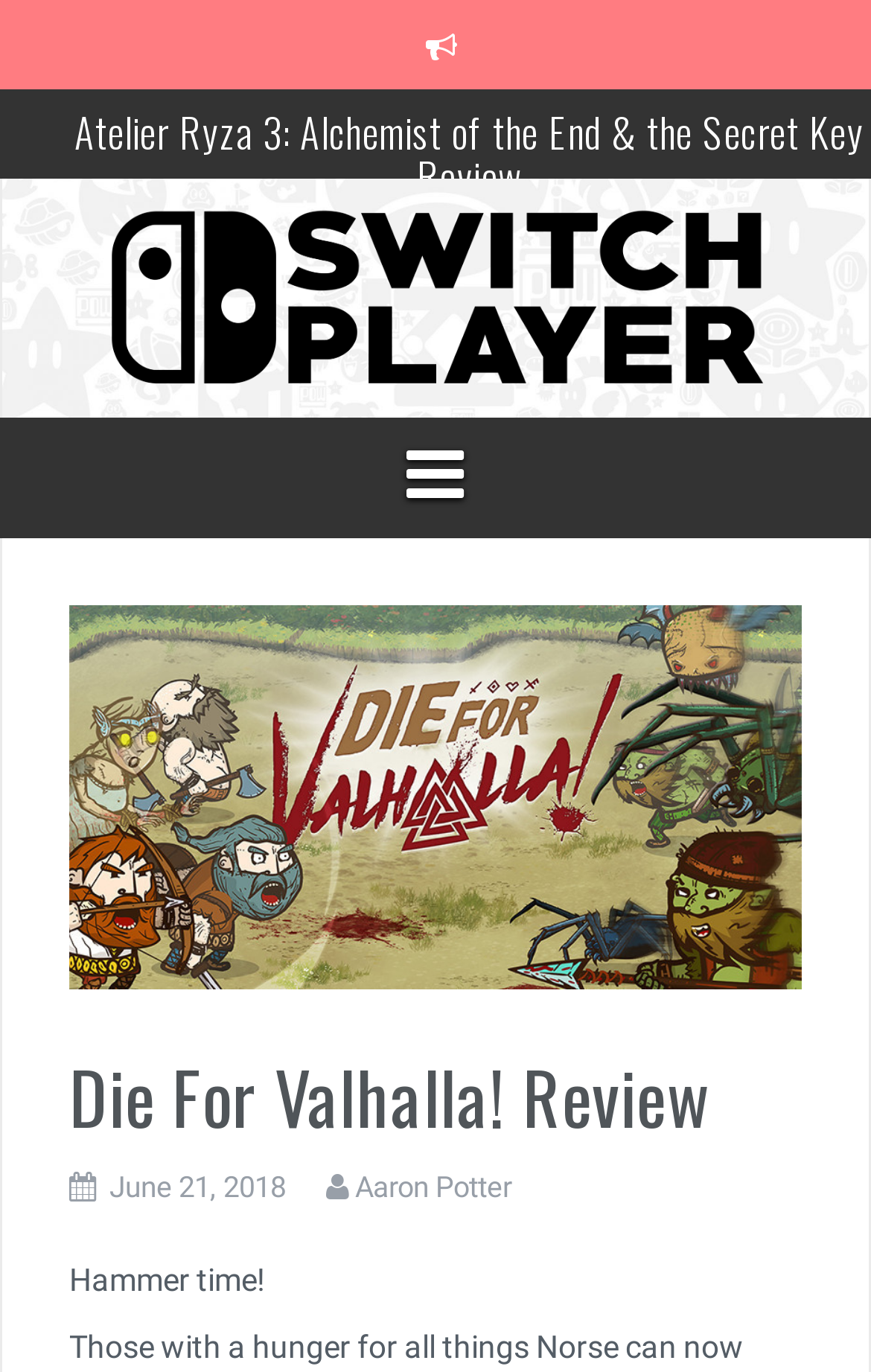Could you provide the bounding box coordinates for the portion of the screen to click to complete this instruction: "View the Switch Player homepage"?

[0.115, 0.202, 0.885, 0.228]